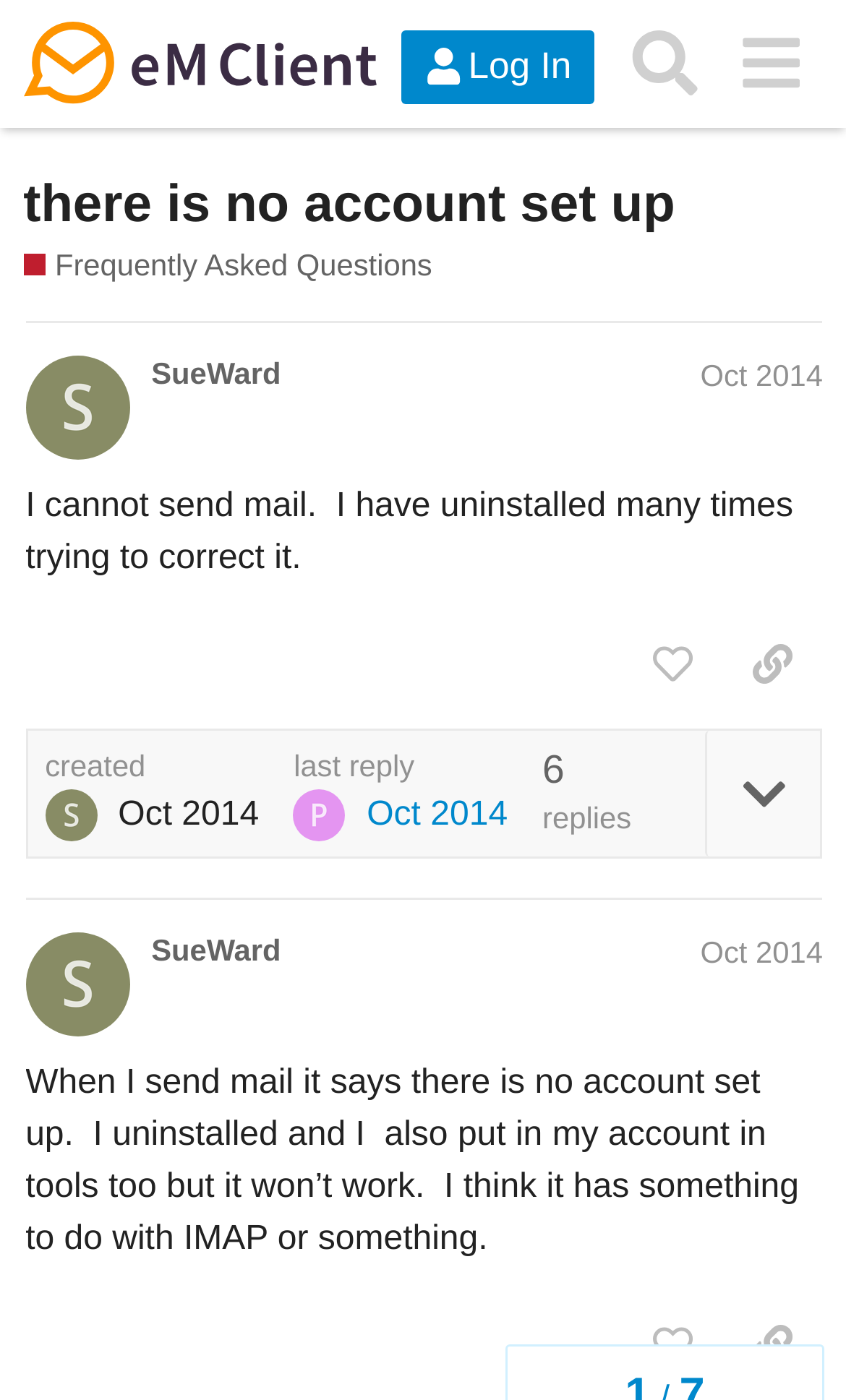Can you look at the image and give a comprehensive answer to the question:
What is the possible cause of the problem according to the user?

The possible cause of the problem according to the user can be determined by looking at the StaticText 'I think it has something to do with IMAP or something.' which suggests that the user thinks the problem is related to IMAP.